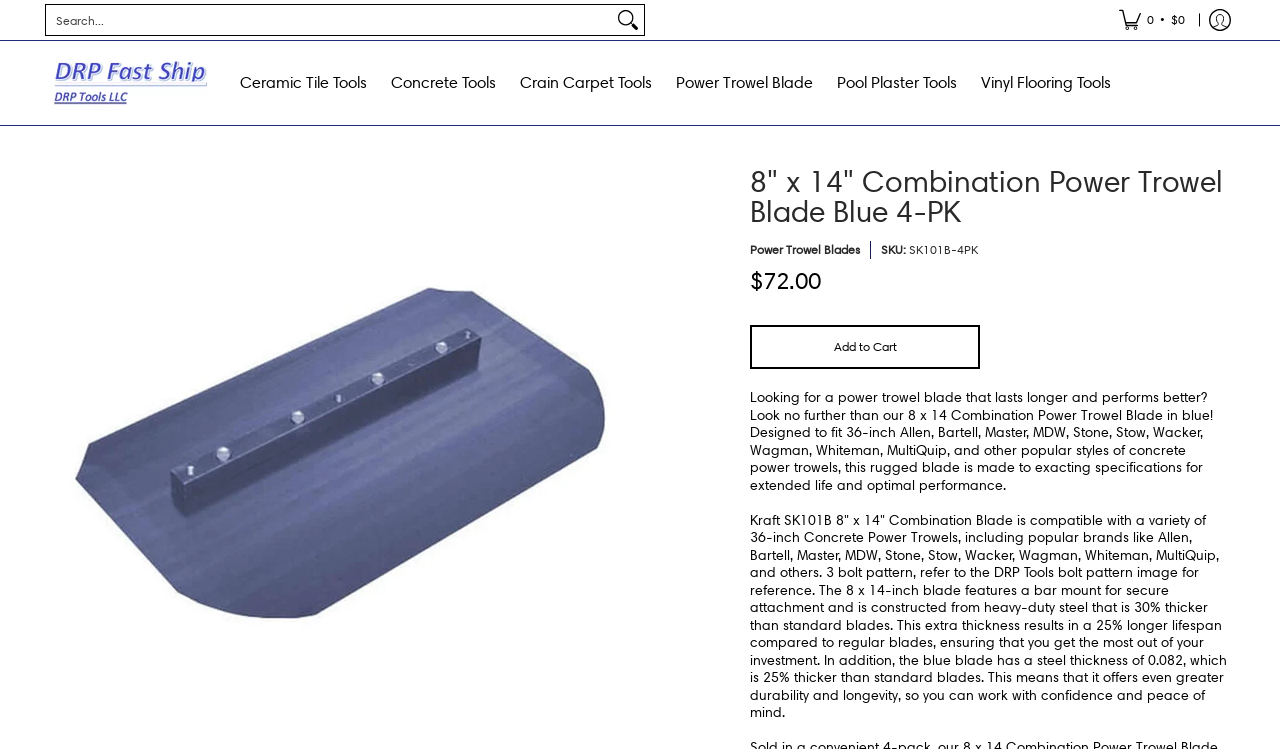Find the bounding box coordinates for the HTML element described in this sentence: "aria-label="Log in" title="Log in"". Provide the coordinates as four float numbers between 0 and 1, in the format [left, top, right, bottom].

[0.938, 0.0, 0.969, 0.053]